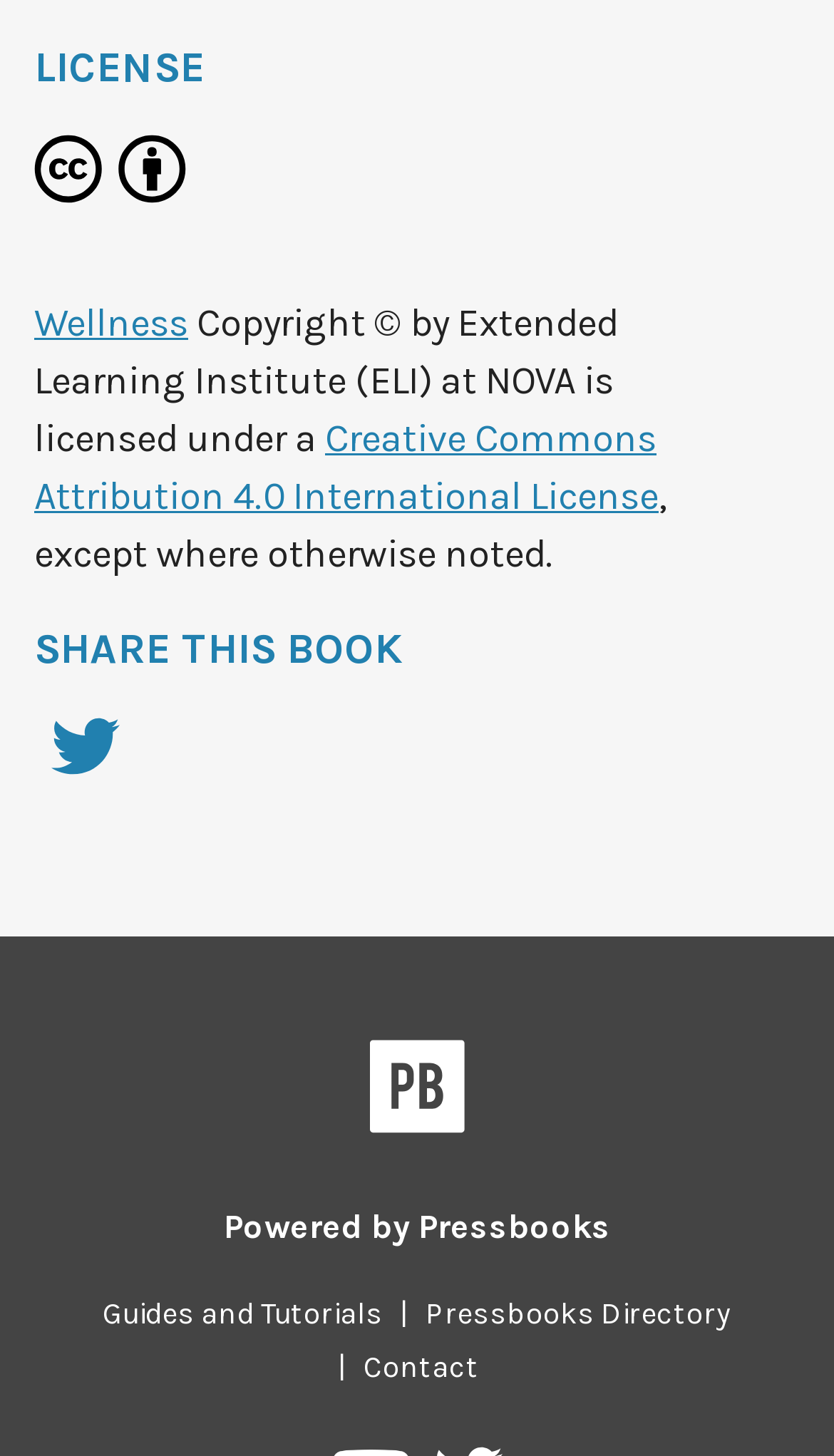Show the bounding box coordinates of the region that should be clicked to follow the instruction: "Contact us."

[0.415, 0.927, 0.595, 0.952]